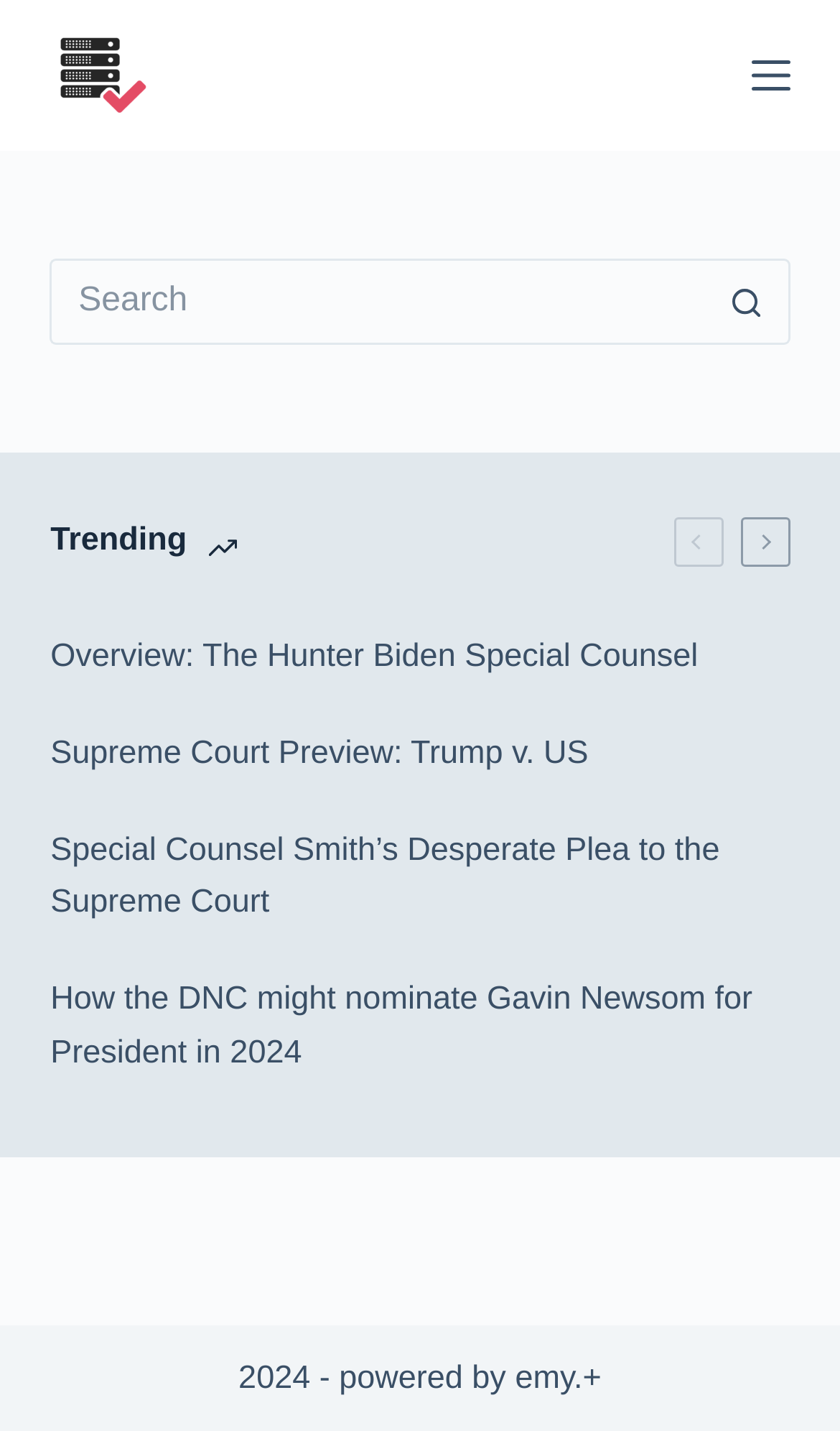Provide the bounding box coordinates for the UI element that is described as: "aria-label="Search button"".

[0.837, 0.181, 0.94, 0.241]